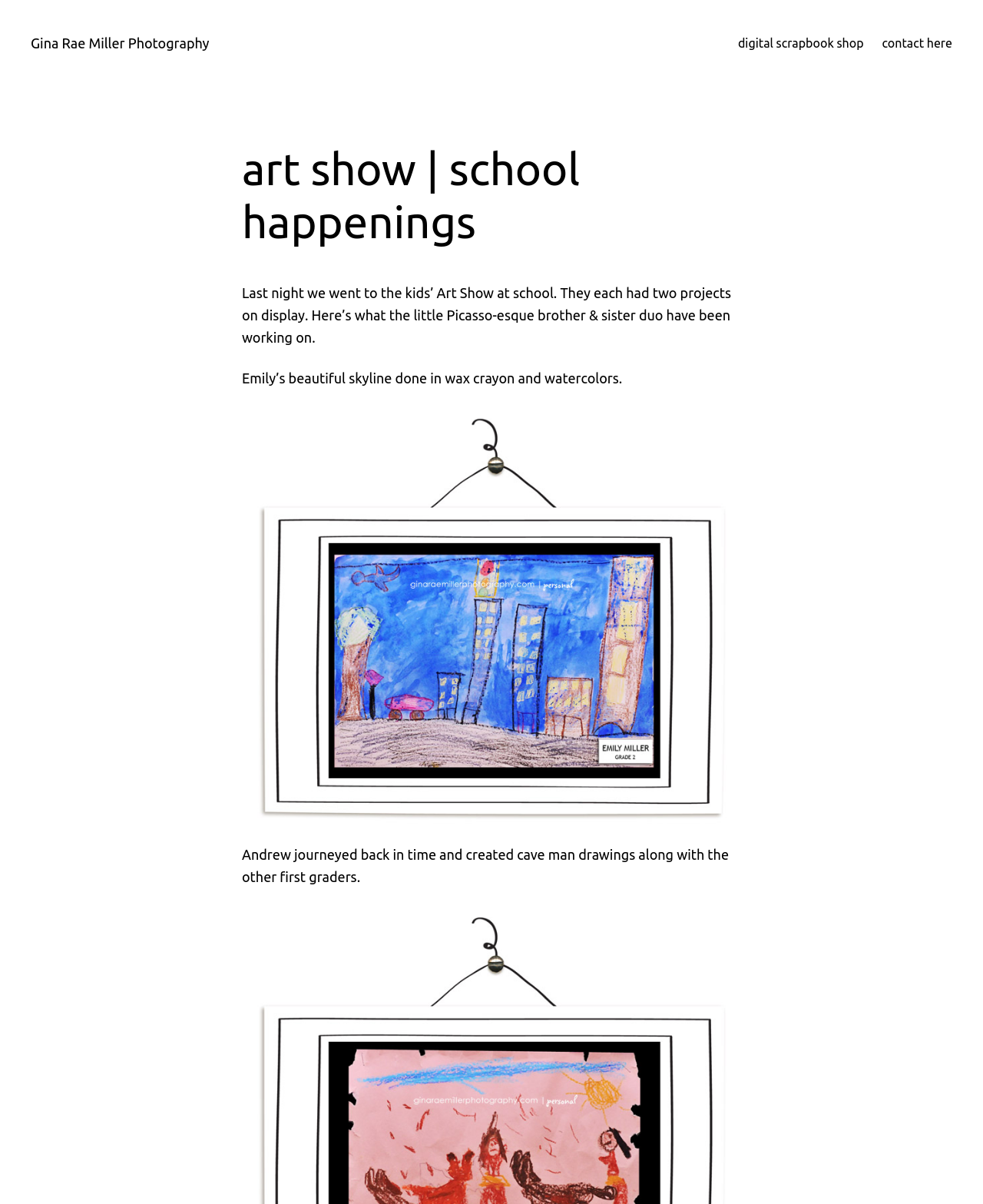Using the element description provided, determine the bounding box coordinates in the format (top-left x, top-left y, bottom-right x, bottom-right y). Ensure that all values are floating point numbers between 0 and 1. Element description: digital scrapbook shop

[0.751, 0.028, 0.879, 0.044]